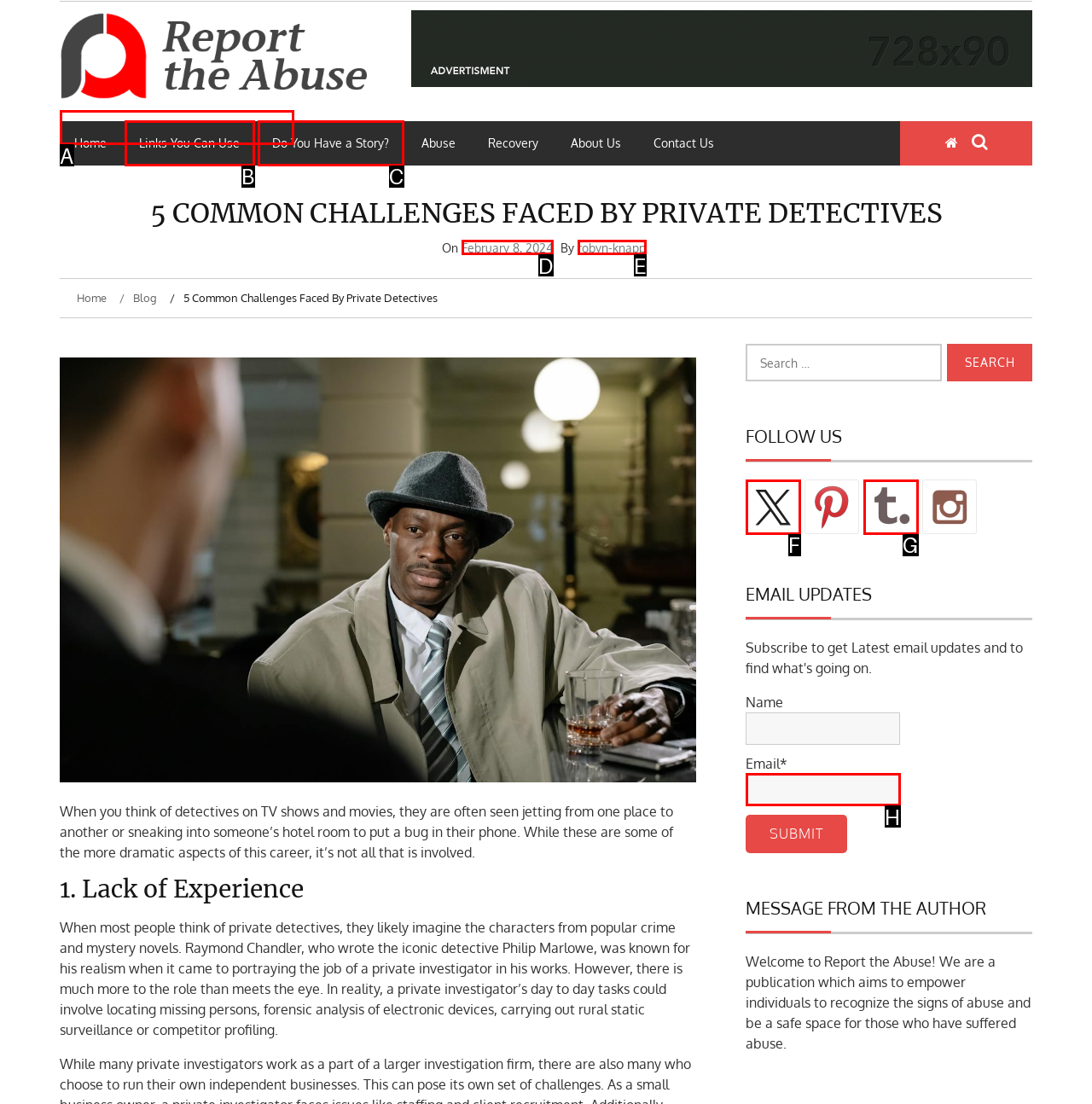Determine which HTML element fits the description: February 8, 2024January 23, 2024. Answer with the letter corresponding to the correct choice.

D